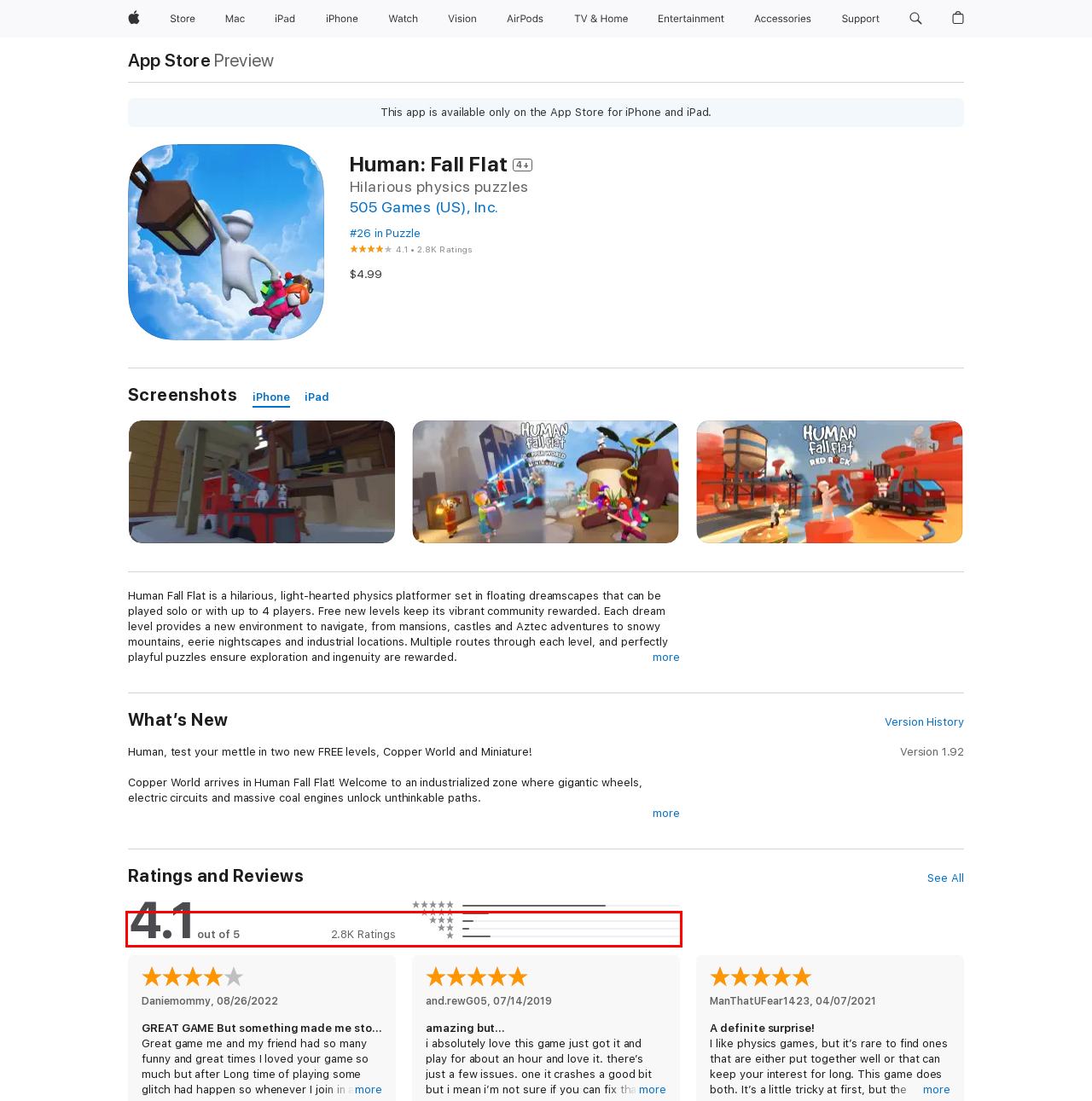Given a screenshot of a webpage with a red bounding box, please identify and retrieve the text inside the red rectangle.

Play solo or call your friends in co-op; with up to three pals by your side, maximize the silliness of this outsized adventure.